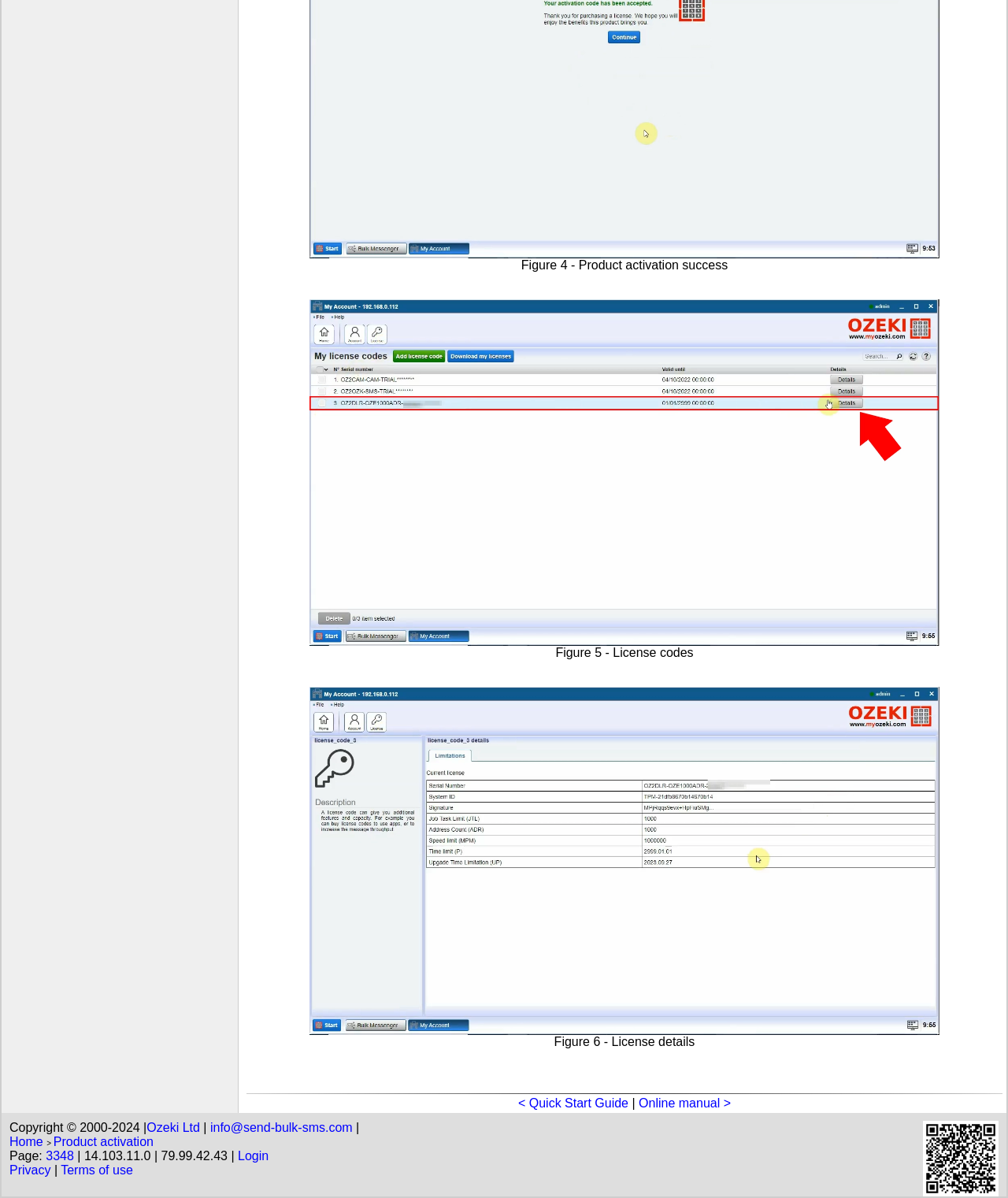From the given element description: "Home", find the bounding box for the UI element. Provide the coordinates as four float numbers between 0 and 1, in the order [left, top, right, bottom].

[0.009, 0.947, 0.043, 0.958]